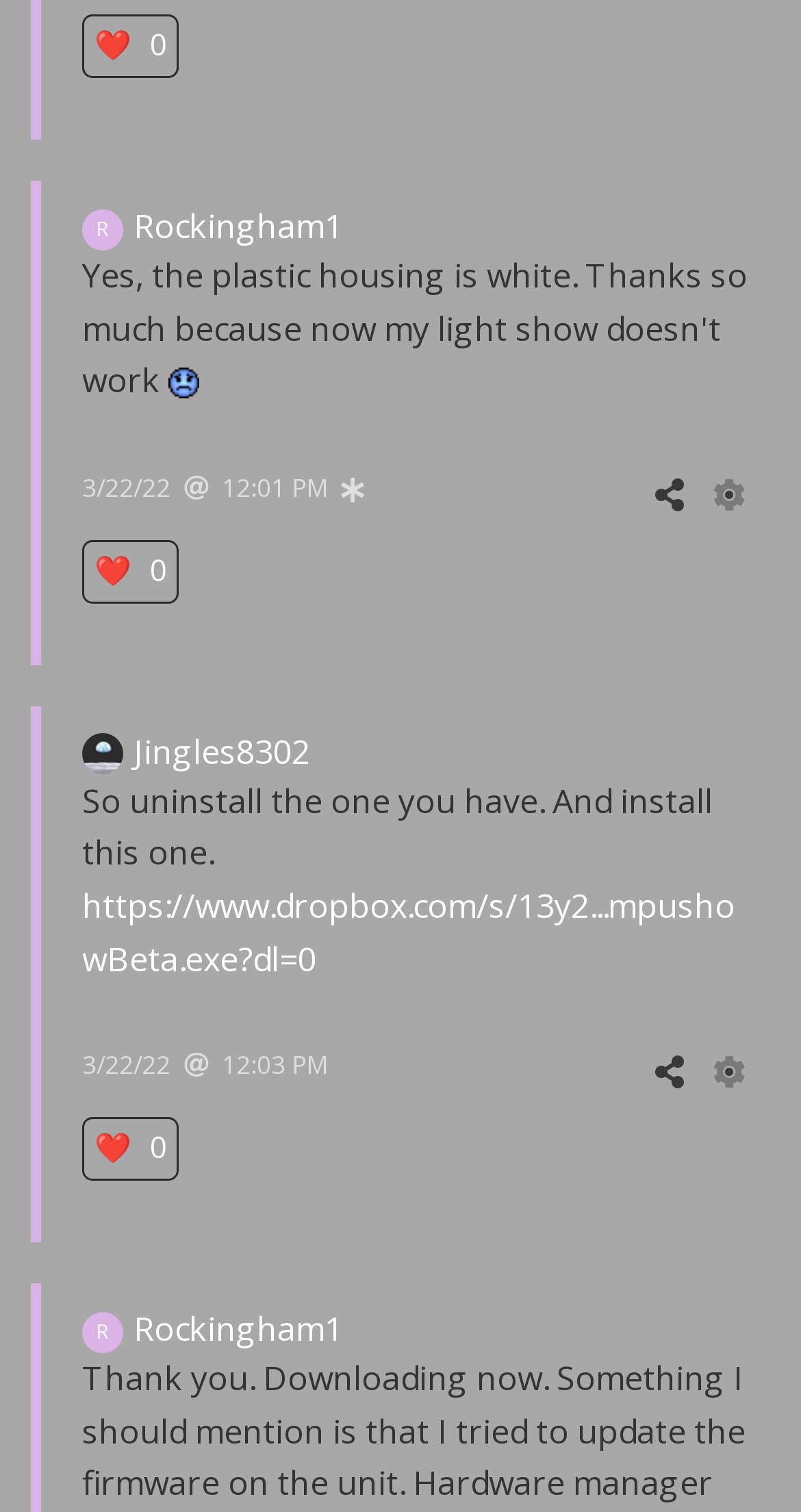Find the bounding box coordinates for the area you need to click to carry out the instruction: "Share the post". The coordinates should be four float numbers between 0 and 1, indicated as [left, top, right, bottom].

[0.81, 0.312, 0.862, 0.342]